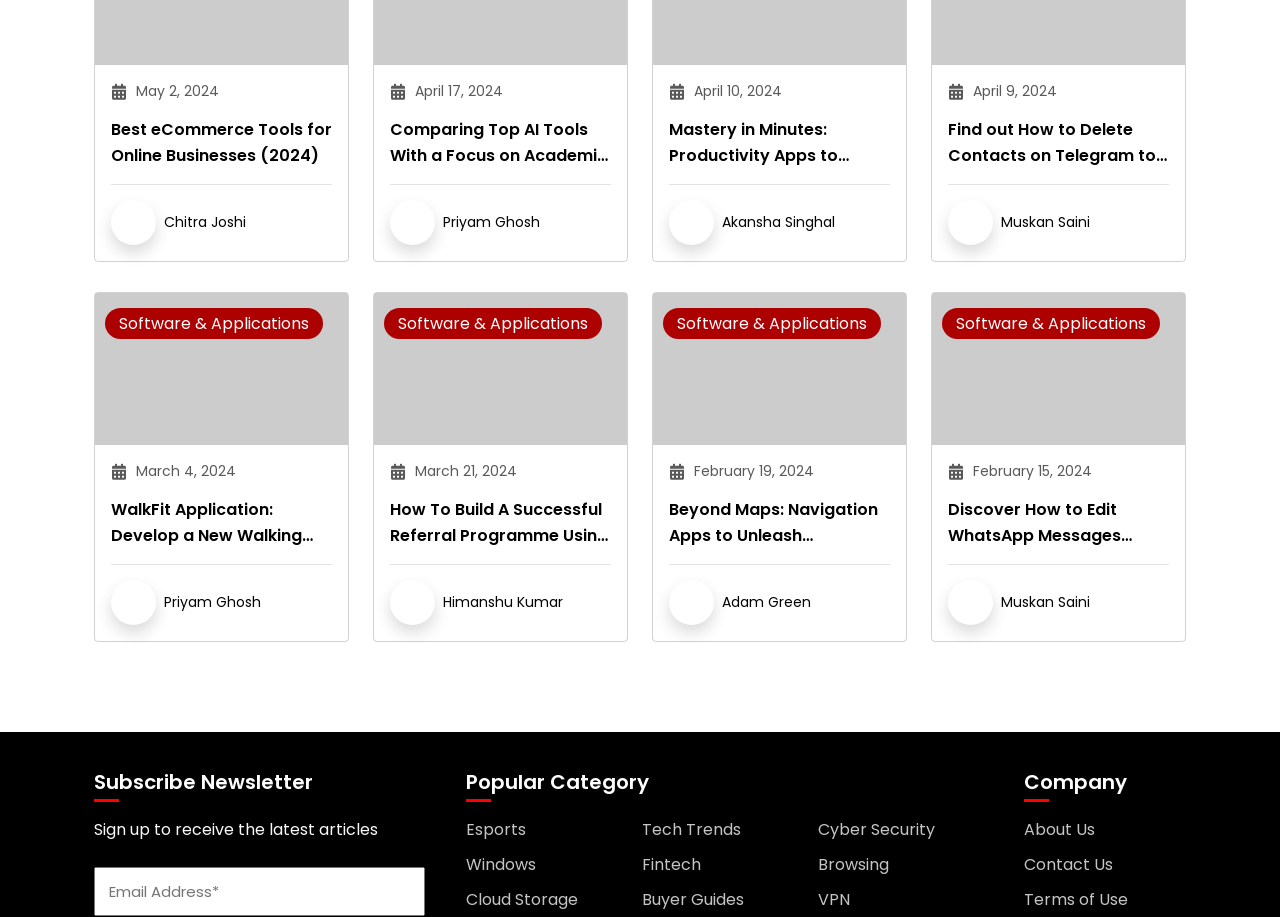Please identify the bounding box coordinates of the region to click in order to complete the task: "Visit the 'Esports' category". The coordinates must be four float numbers between 0 and 1, specified as [left, top, right, bottom].

[0.364, 0.892, 0.411, 0.917]